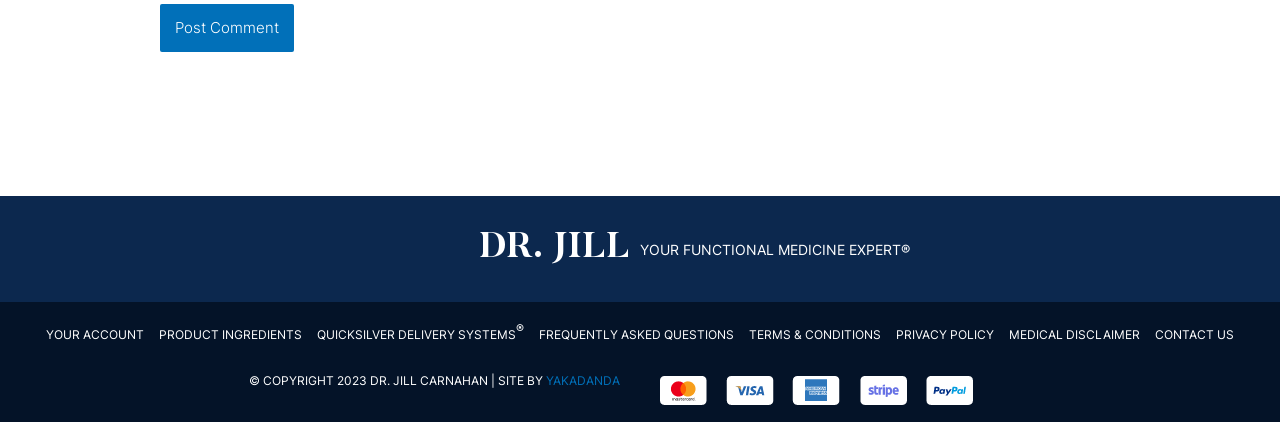What is the purpose of the 'Post Comment' button?
Based on the image, answer the question with a single word or brief phrase.

To post a comment